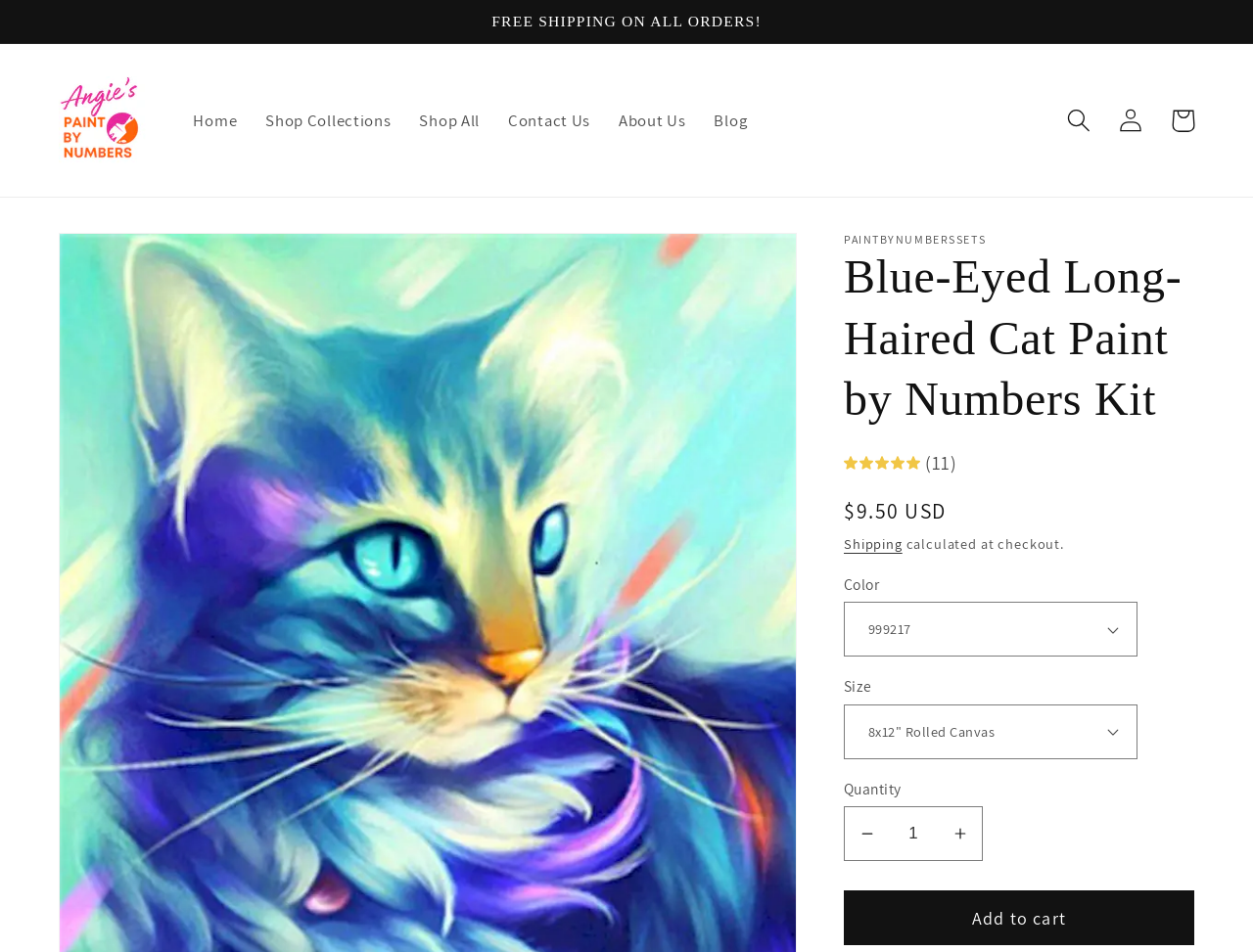Determine the bounding box coordinates for the region that must be clicked to execute the following instruction: "View your cart".

[0.923, 0.1, 0.964, 0.154]